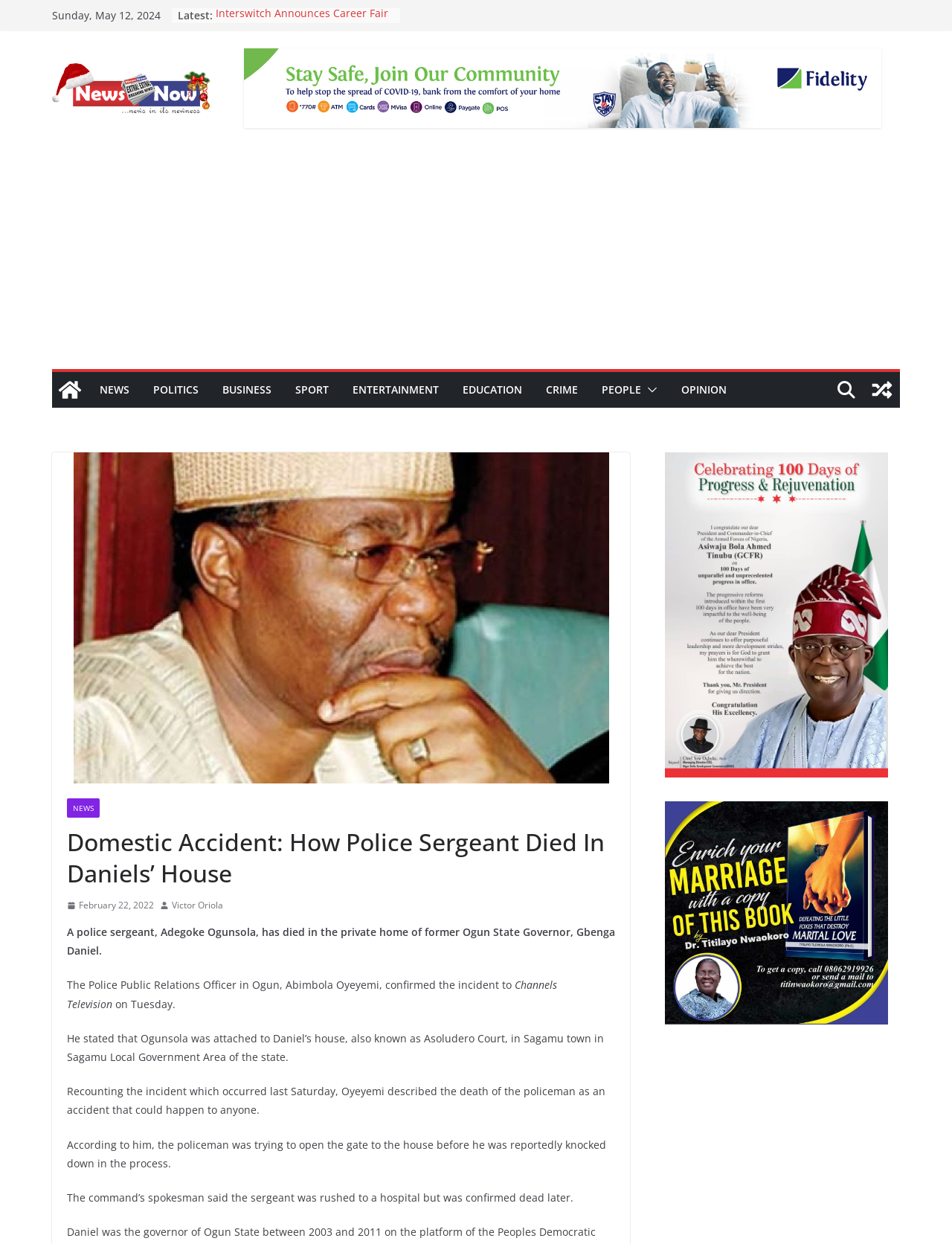How many categories are listed on the webpage?
Look at the webpage screenshot and answer the question with a detailed explanation.

I counted the number of links in the category section of the webpage, which are 'NEWS', 'POLITICS', 'BUSINESS', 'SPORT', 'ENTERTAINMENT', 'EDUCATION', 'CRIME', 'PEOPLE', and 'OPINION'. There are 9 categories in total.